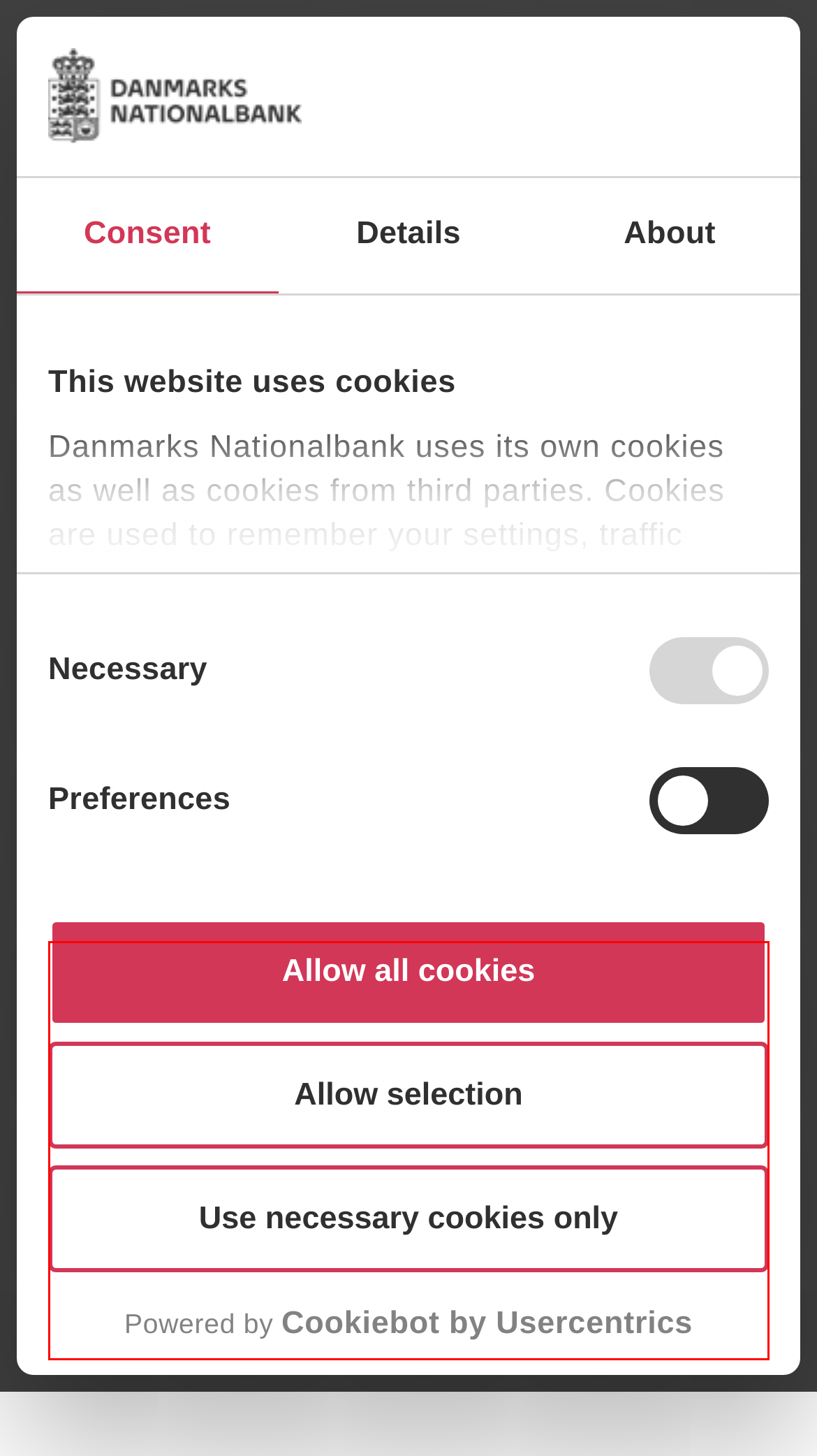With the provided screenshot of a webpage, locate the red bounding box and perform OCR to extract the text content inside it.

Over long periods stocks give a higher average yield than bonds. Calculations show that the historical risk premium fluctuates greatly from year to year. Increased risk aversion may have contributed to the fall in stock prices after 11 September 2001.